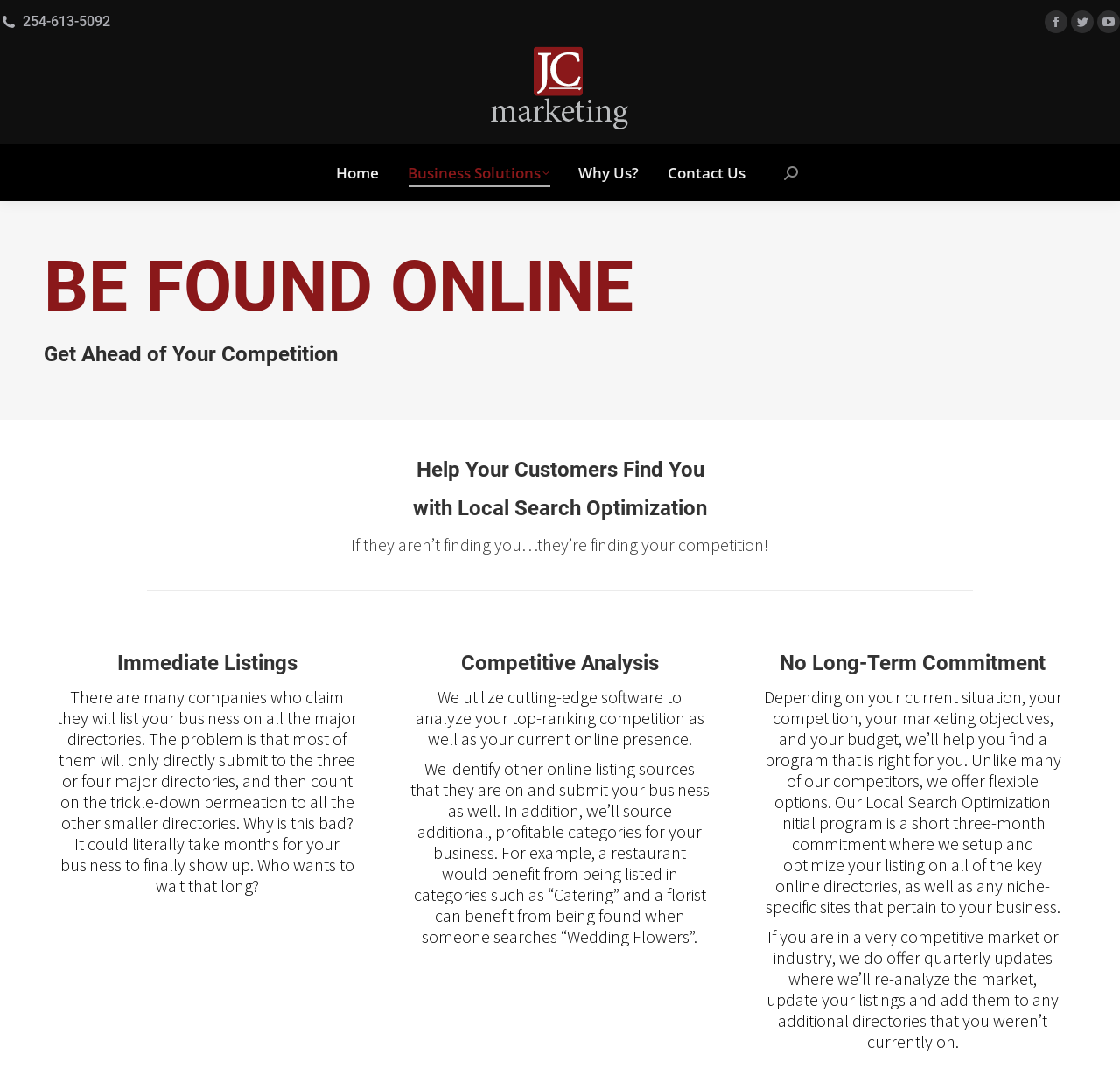Please determine the bounding box coordinates of the area that needs to be clicked to complete this task: 'Call the phone number'. The coordinates must be four float numbers between 0 and 1, formatted as [left, top, right, bottom].

[0.02, 0.012, 0.098, 0.028]